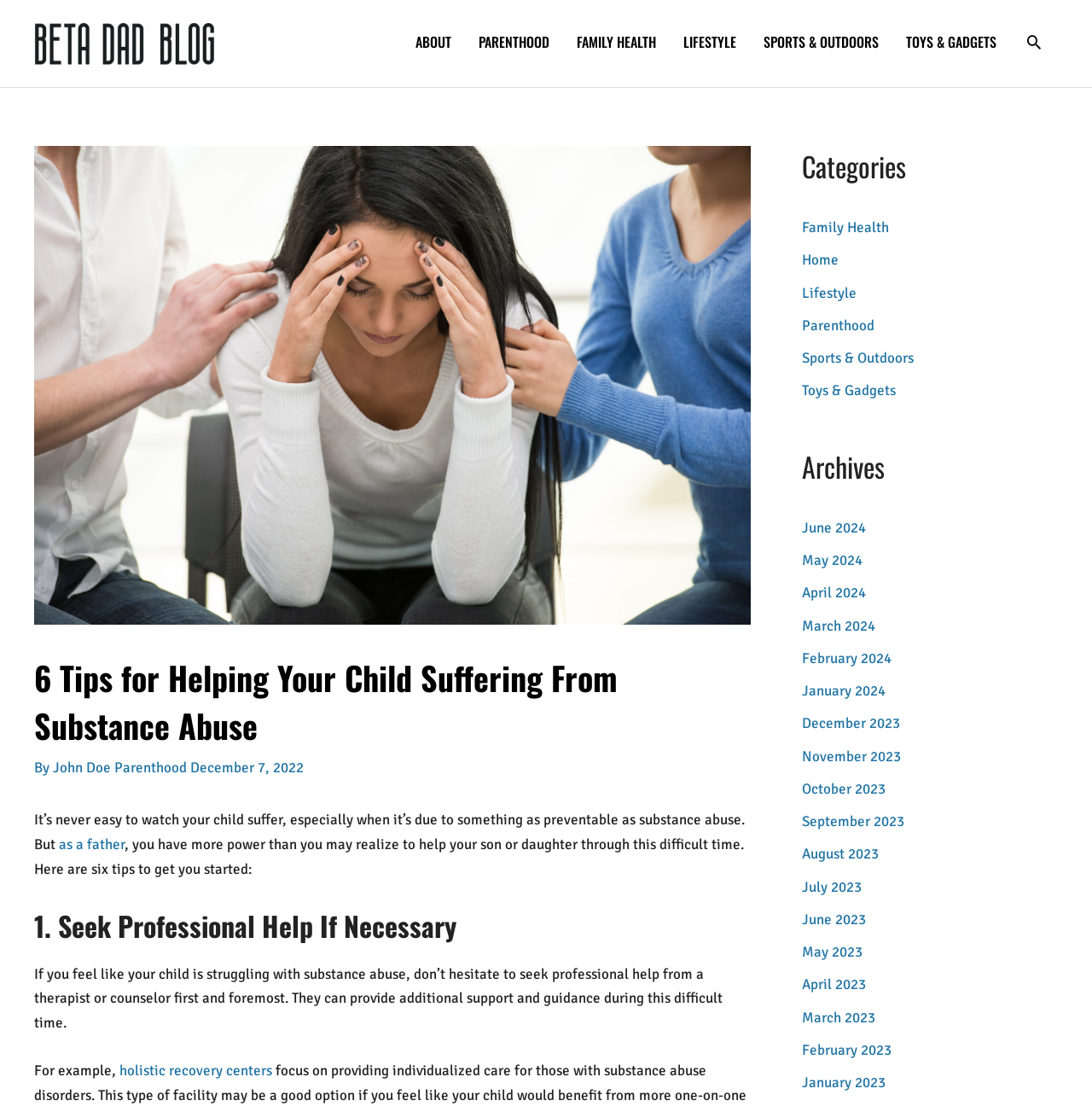What is the topic of the article? From the image, respond with a single word or brief phrase.

Substance abuse